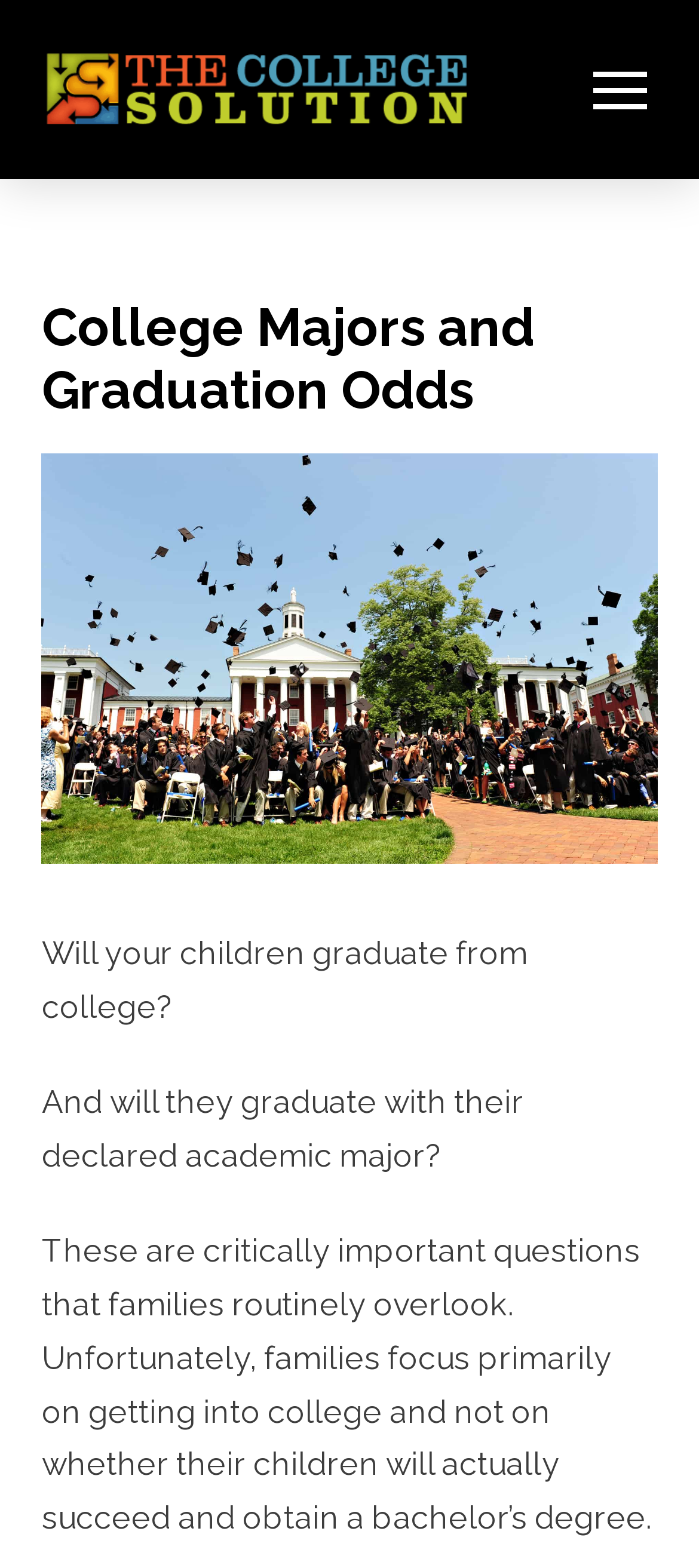Please examine the image and provide a detailed answer to the question: What is the purpose of the button on the top-right corner?

The purpose of the button on the top-right corner is to toggle off canvas content, as indicated by its description, and it has a popup menu when clicked.